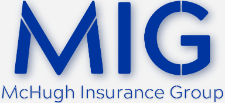What is the purpose of the logo?
Using the image as a reference, answer the question in detail.

The logo is positioned at the bottom of a webpage, serving as a visual identifier for the company, aiming to reinforce brand recognition and credibility among clients seeking insurance consultation.